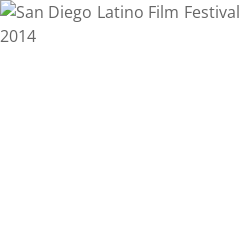How many films and videos are showcased in the festival?
Answer the question in a detailed and comprehensive manner.

The caption explicitly states that the festival showcases more than 160 films and videos from Latin America and the United States. This information is provided to give an idea of the scale and diversity of the cinematic experiences available at the festival.